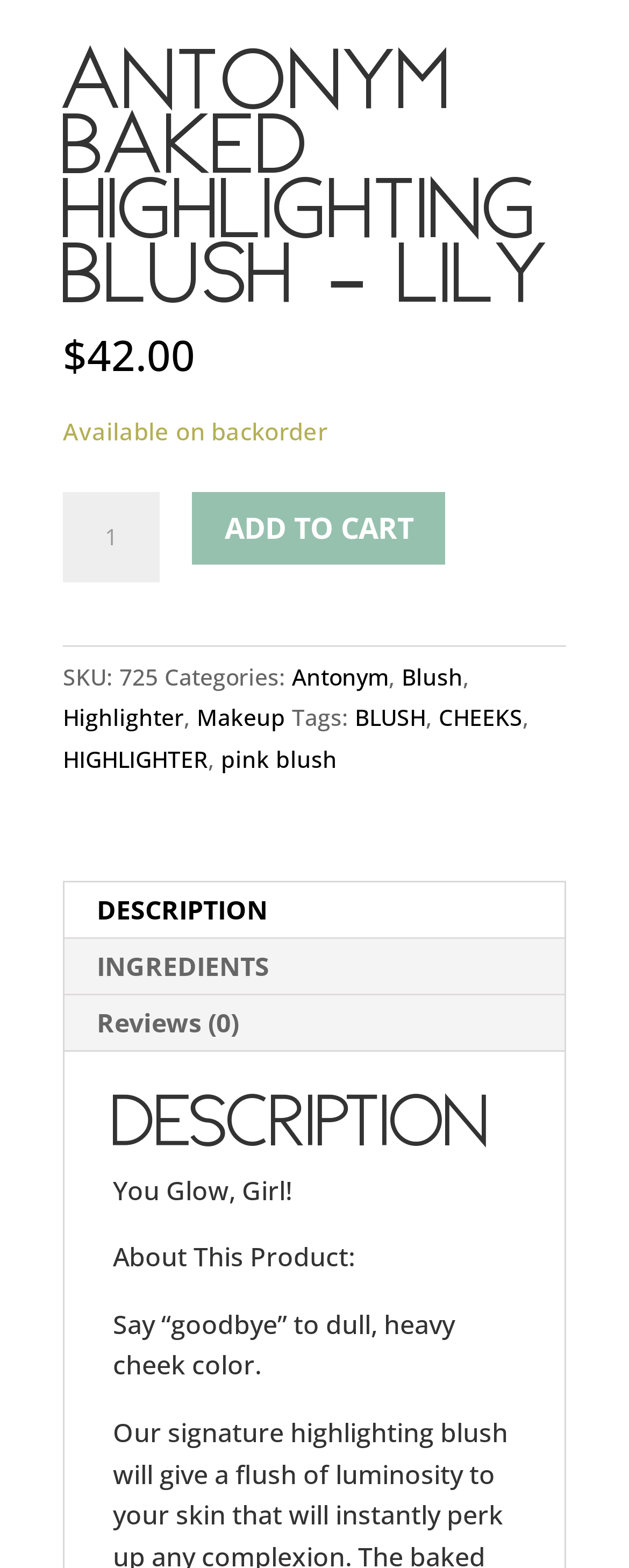Locate the bounding box coordinates of the UI element described by: "INGREDIENTS". Provide the coordinates as four float numbers between 0 and 1, formatted as [left, top, right, bottom].

[0.097, 0.598, 0.9, 0.633]